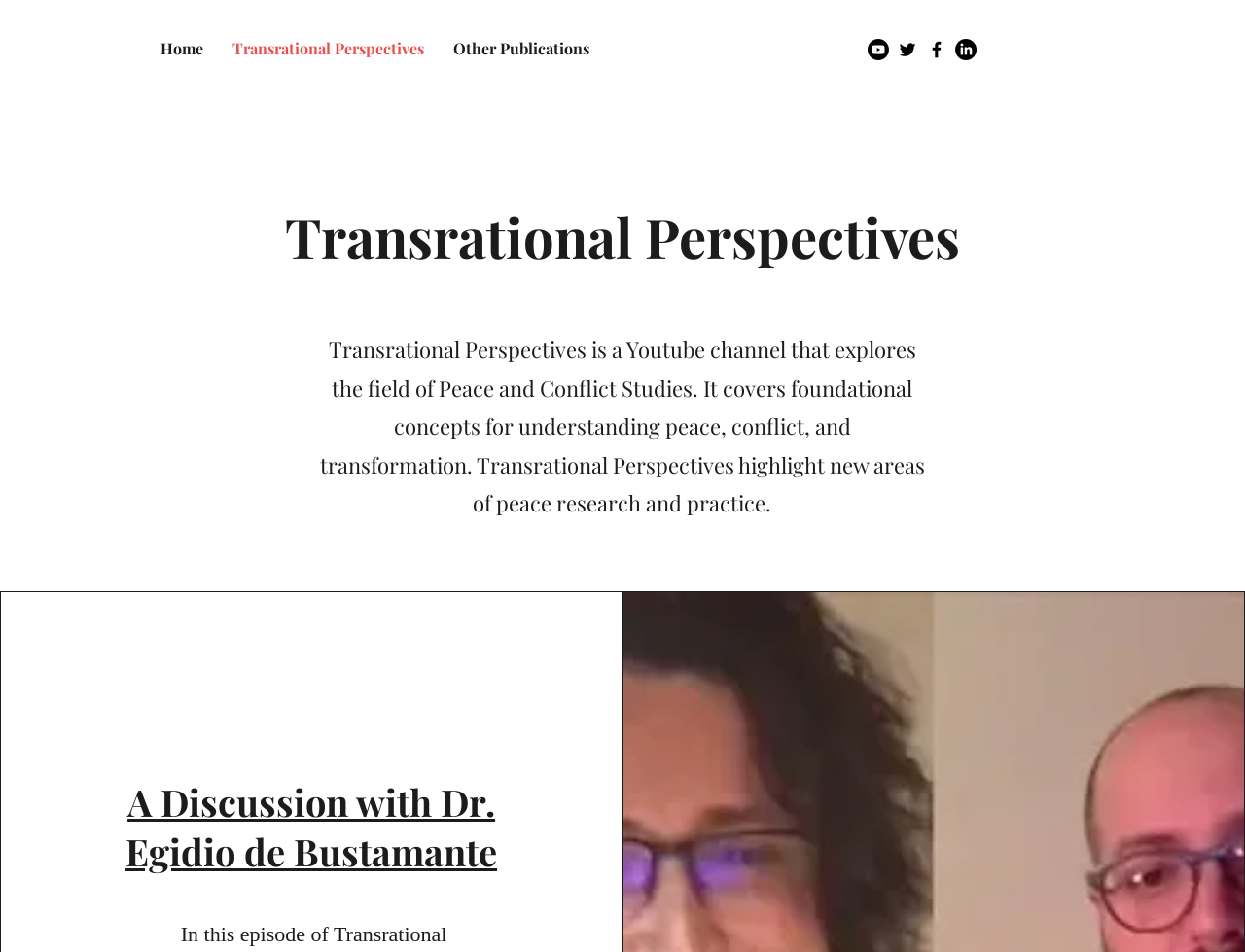How many social media links are available?
Using the details from the image, give an elaborate explanation to answer the question.

I counted the number of link elements under the 'Social Bar' list, which are Youtube, Twitter, Facebook, and LinkedIn, totaling 4 links.